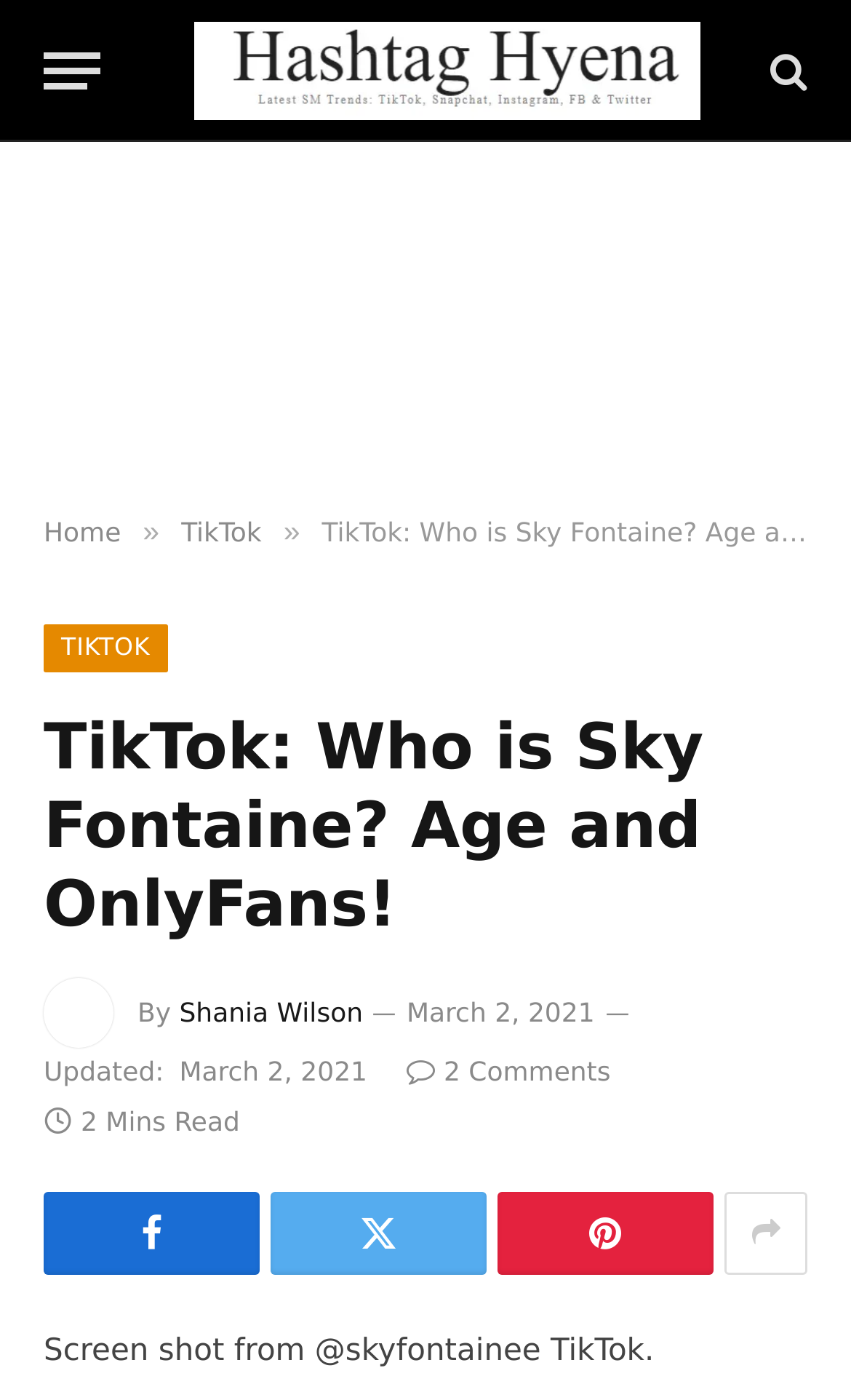With reference to the image, please provide a detailed answer to the following question: What is the name of the TikToker mentioned in the article?

The article's heading mentions 'Sky Fontaine' as the TikToker being discussed, and the image caption also mentions her name.